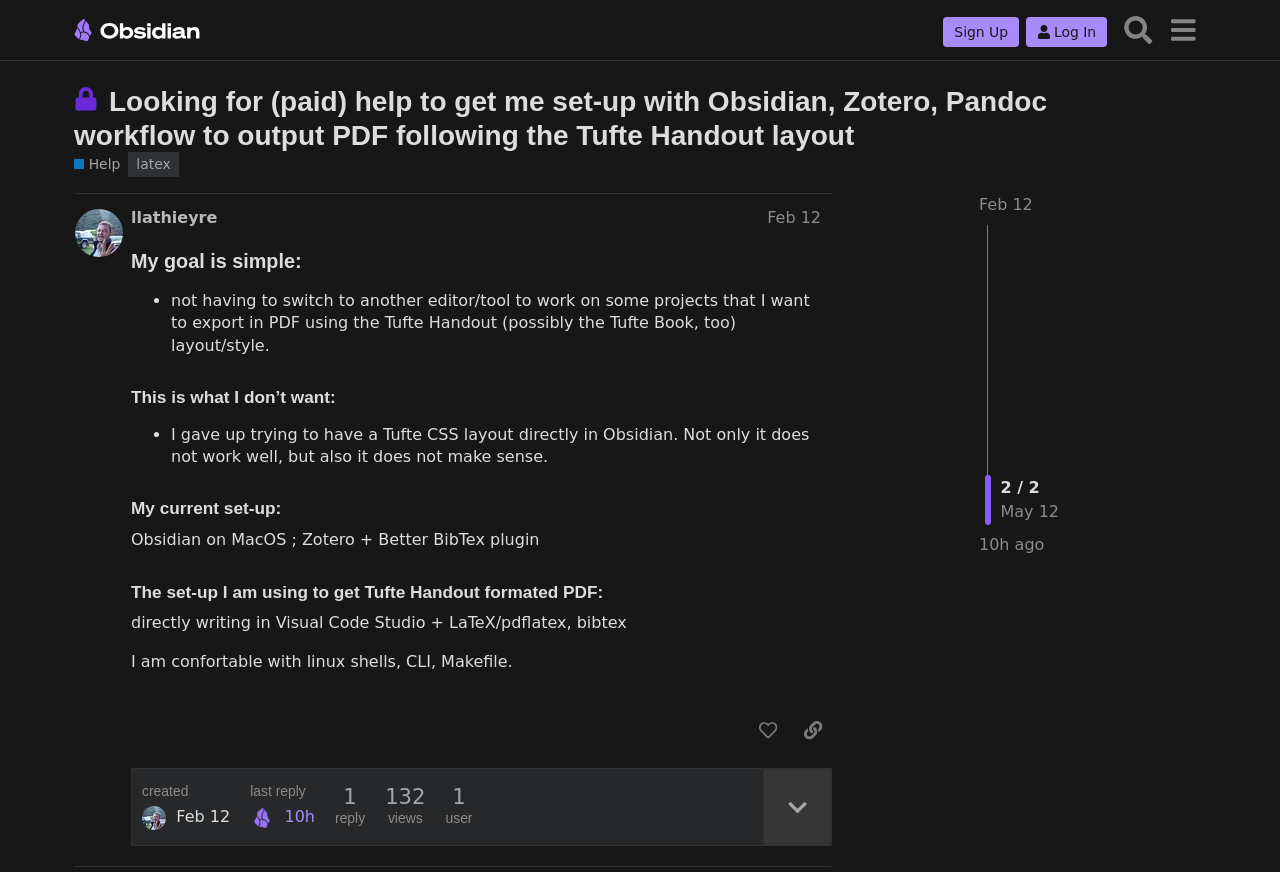Find the bounding box coordinates for the HTML element described as: "title="like this post"". The coordinates should consist of four float values between 0 and 1, i.e., [left, top, right, bottom].

[0.585, 0.818, 0.615, 0.858]